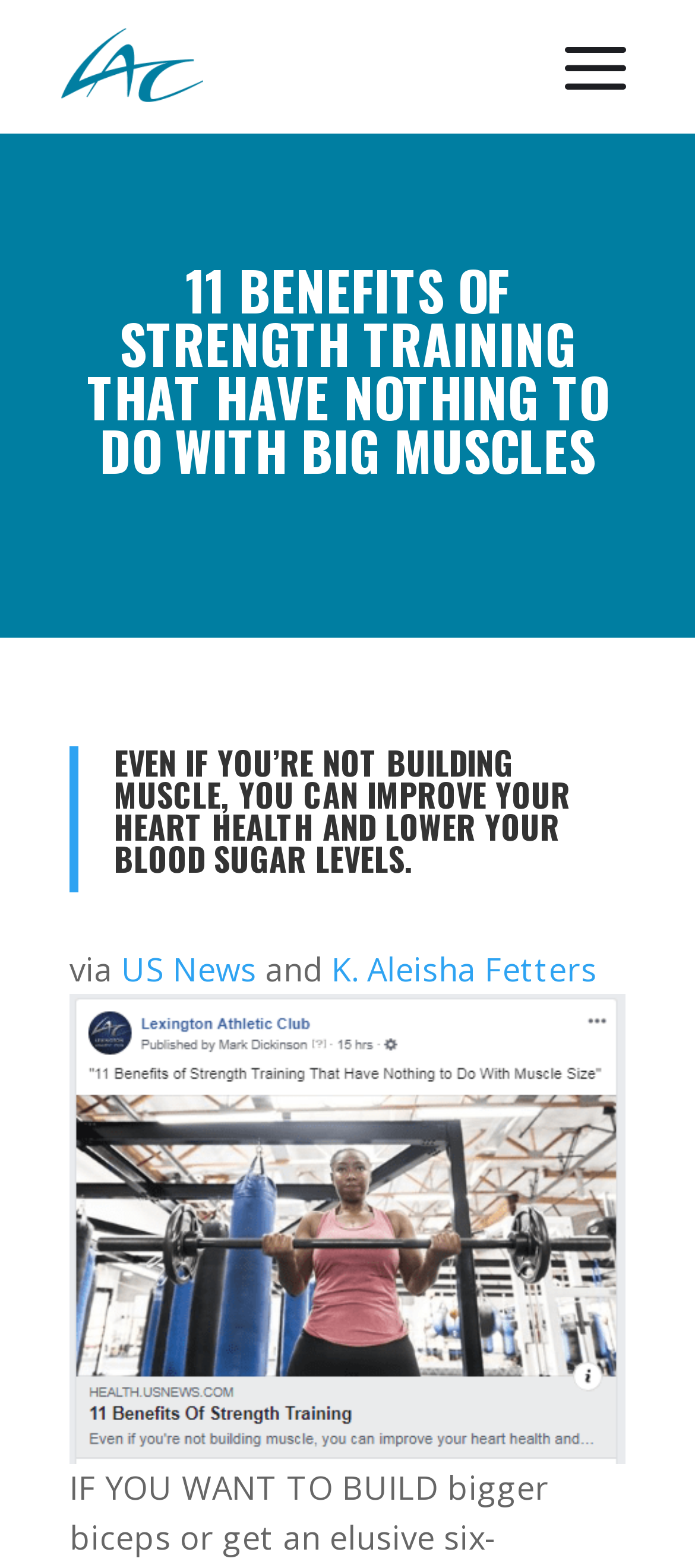Identify the bounding box of the UI element described as follows: "K. Aleisha Fetters". Provide the coordinates as four float numbers in the range of 0 to 1 [left, top, right, bottom].

[0.477, 0.604, 0.859, 0.632]